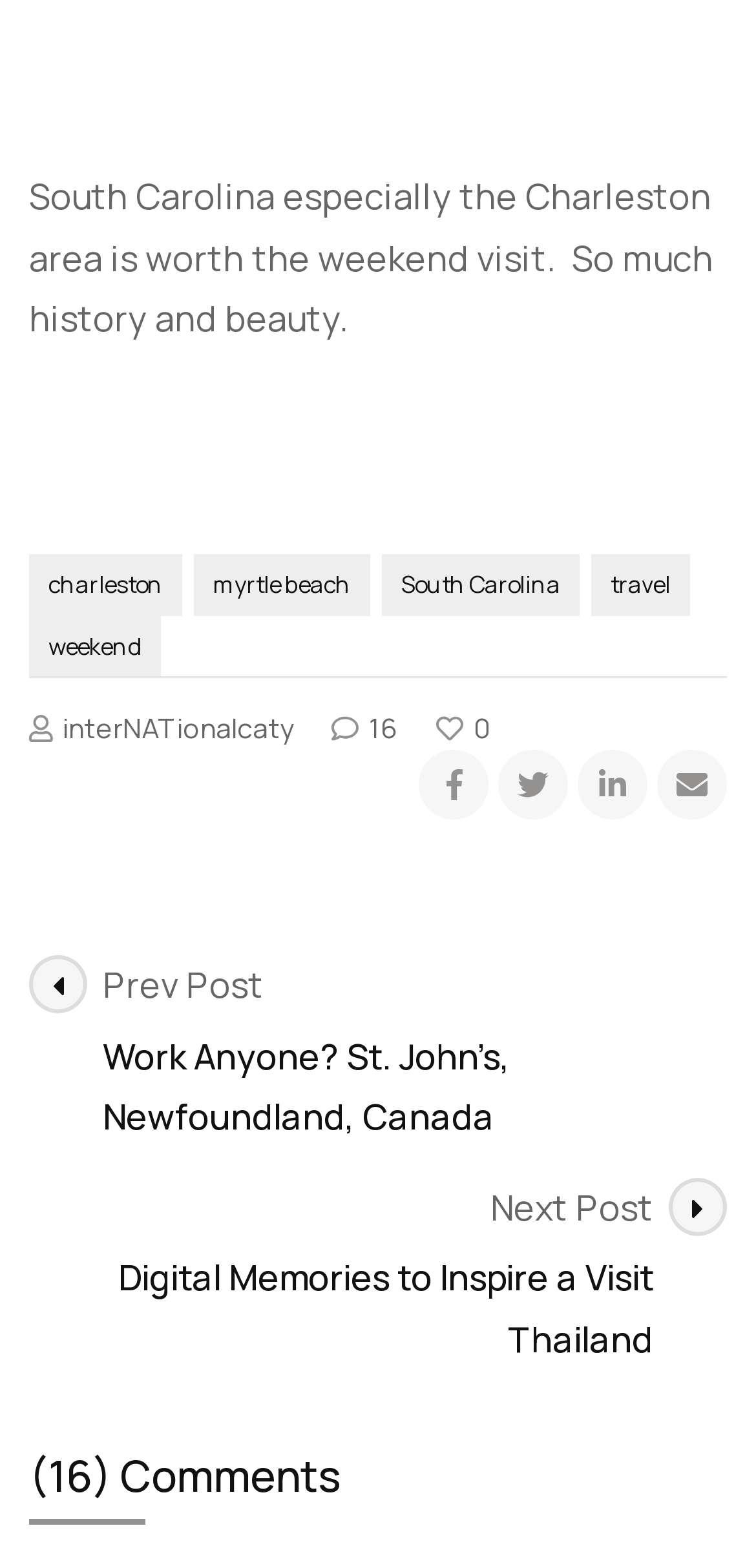Using the provided element description, identify the bounding box coordinates as (top-left x, top-left y, bottom-right x, bottom-right y). Ensure all values are between 0 and 1. Description: weekend

[0.038, 0.392, 0.213, 0.431]